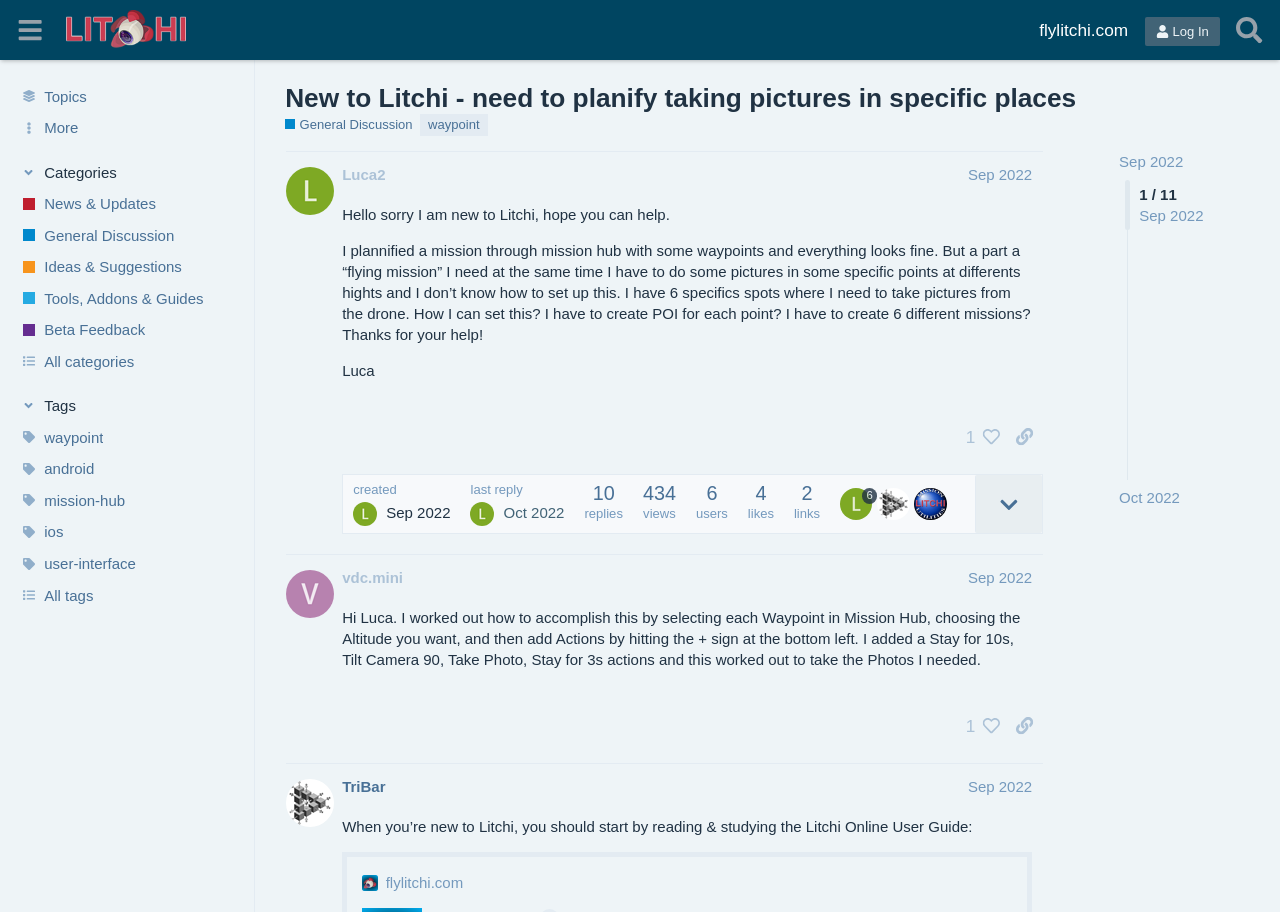Pinpoint the bounding box coordinates of the element you need to click to execute the following instruction: "View the 'News & Updates' category". The bounding box should be represented by four float numbers between 0 and 1, in the format [left, top, right, bottom].

[0.0, 0.206, 0.199, 0.241]